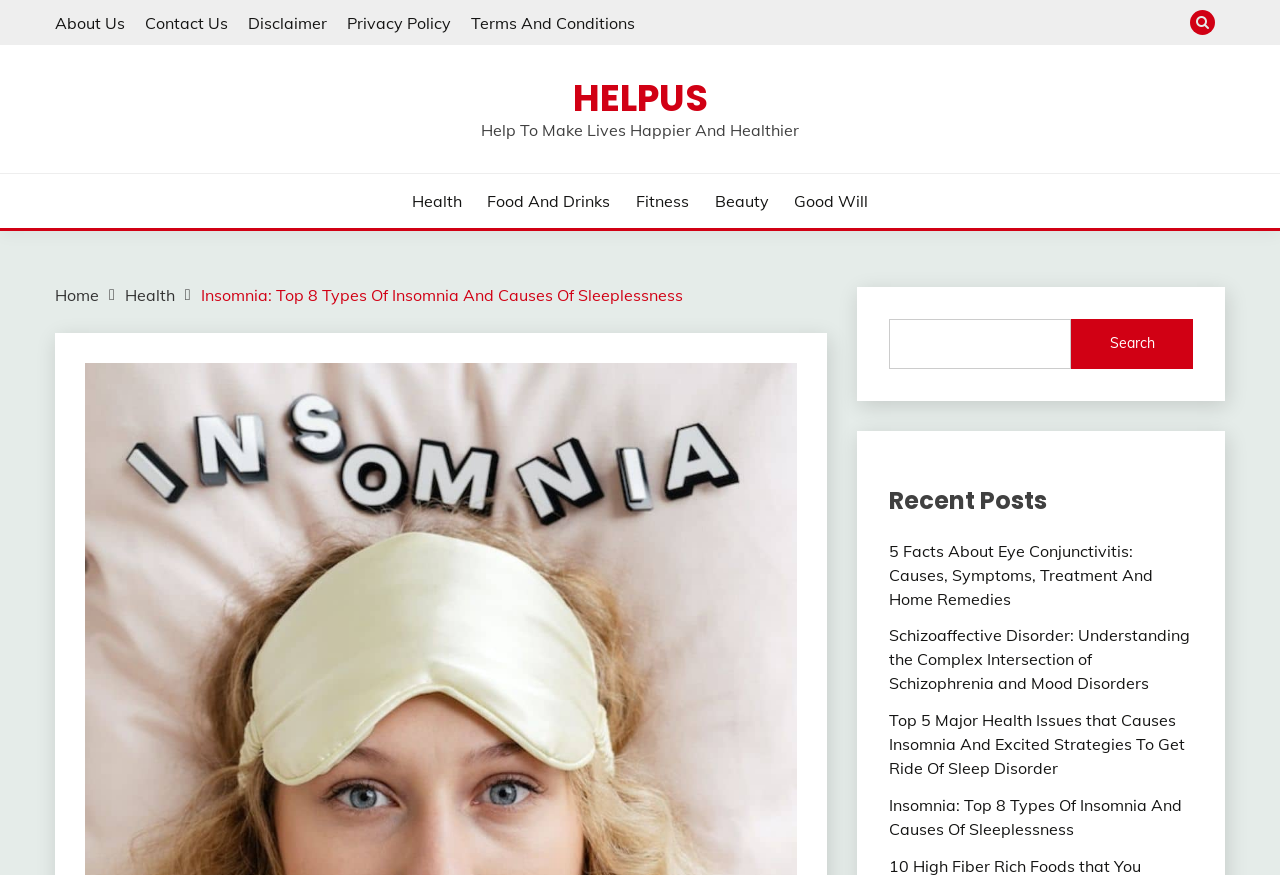Please identify the bounding box coordinates of the clickable element to fulfill the following instruction: "check disclaimer". The coordinates should be four float numbers between 0 and 1, i.e., [left, top, right, bottom].

[0.194, 0.014, 0.255, 0.037]